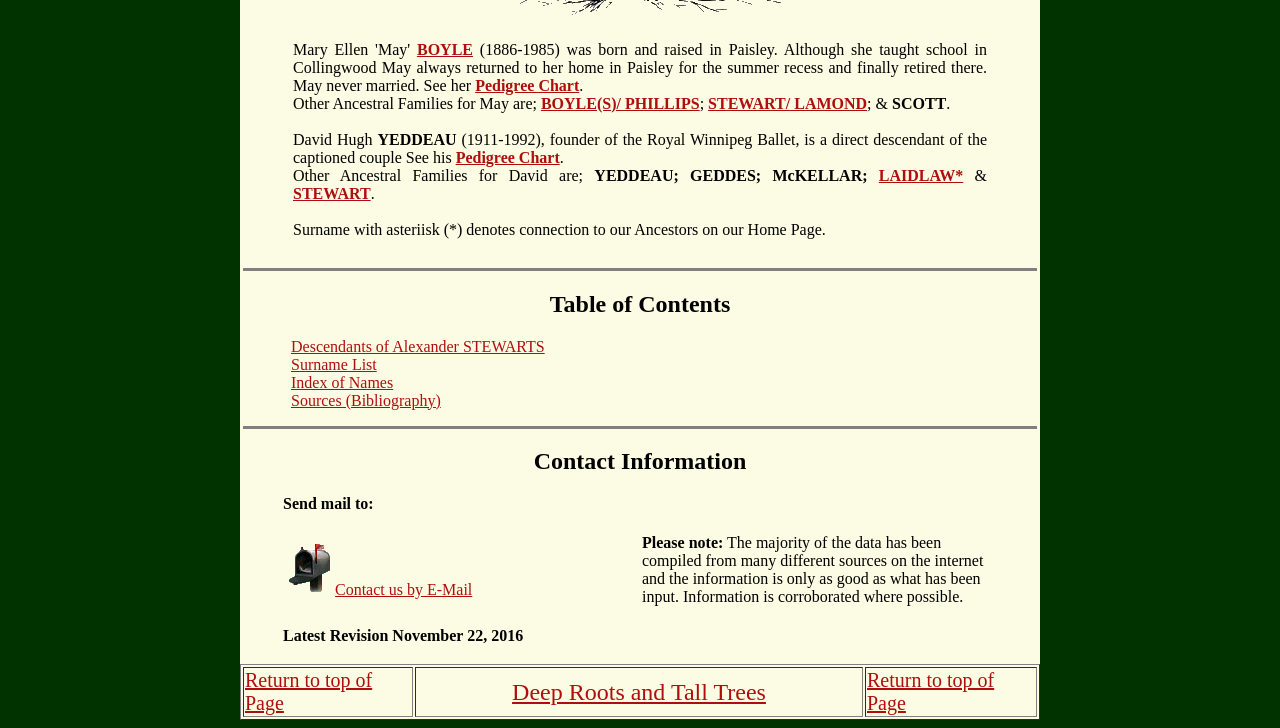Carefully examine the image and provide an in-depth answer to the question: What is the name of the person who founded the Royal Winnipeg Ballet?

The answer can be found in the text that describes David Hugh YEDDEAU as the founder of the Royal Winnipeg Ballet. This information is provided in the context of discussing his ancestry and connection to the captioned couple.